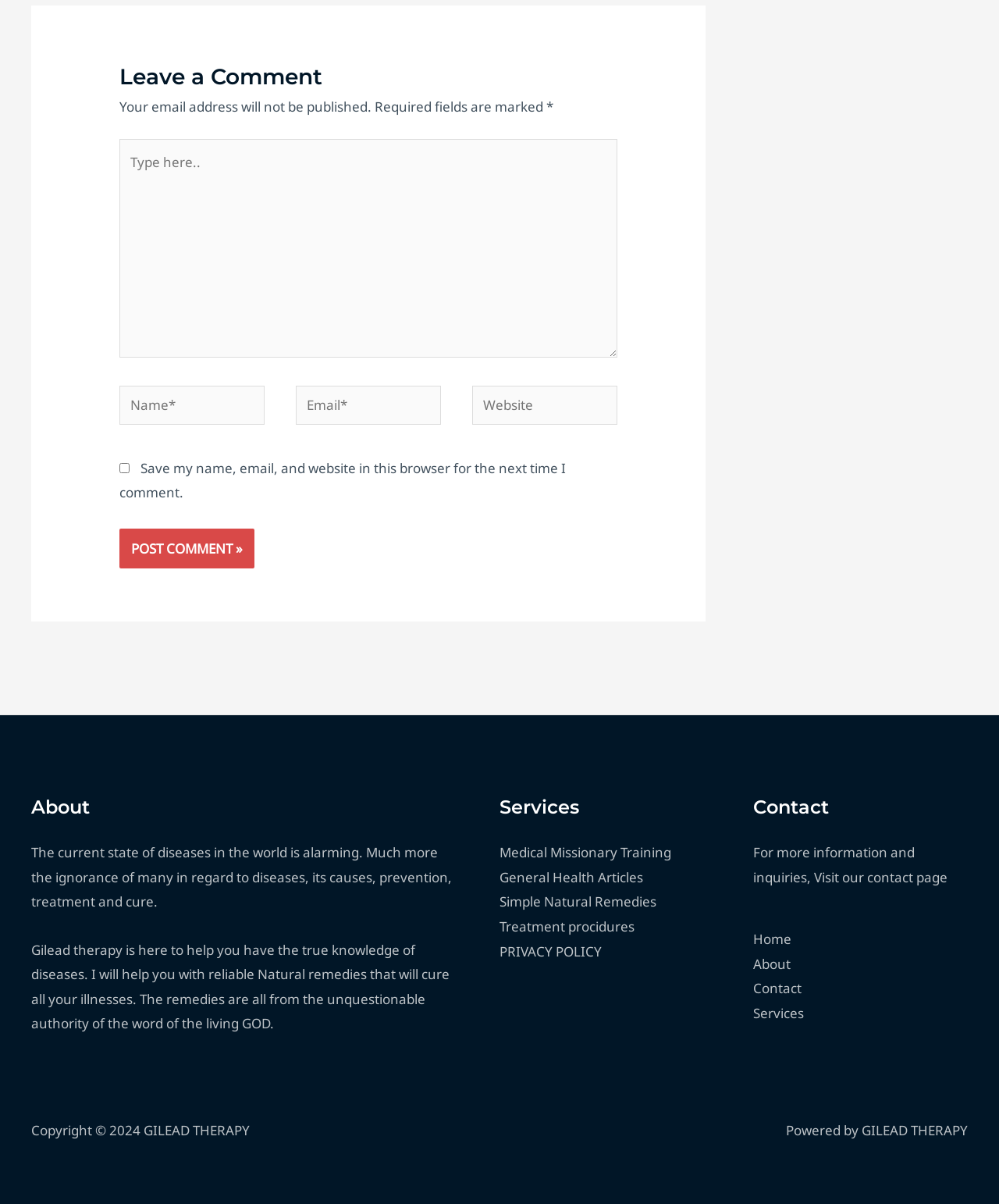Please pinpoint the bounding box coordinates for the region I should click to adhere to this instruction: "Type your comment".

[0.12, 0.115, 0.618, 0.297]